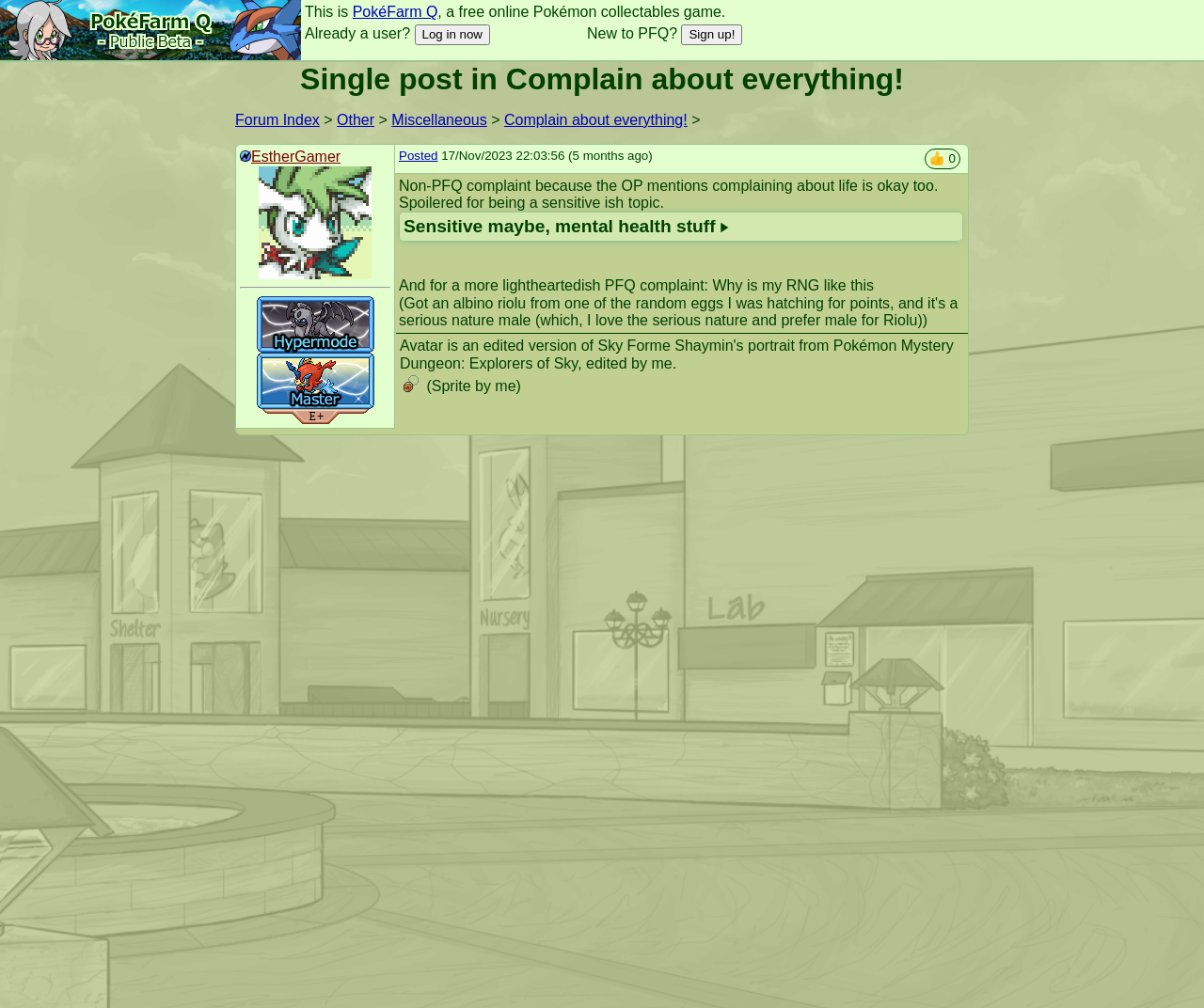Determine the bounding box coordinates of the clickable element necessary to fulfill the instruction: "View the 'Forum Index'". Provide the coordinates as four float numbers within the 0 to 1 range, i.e., [left, top, right, bottom].

[0.195, 0.111, 0.265, 0.127]